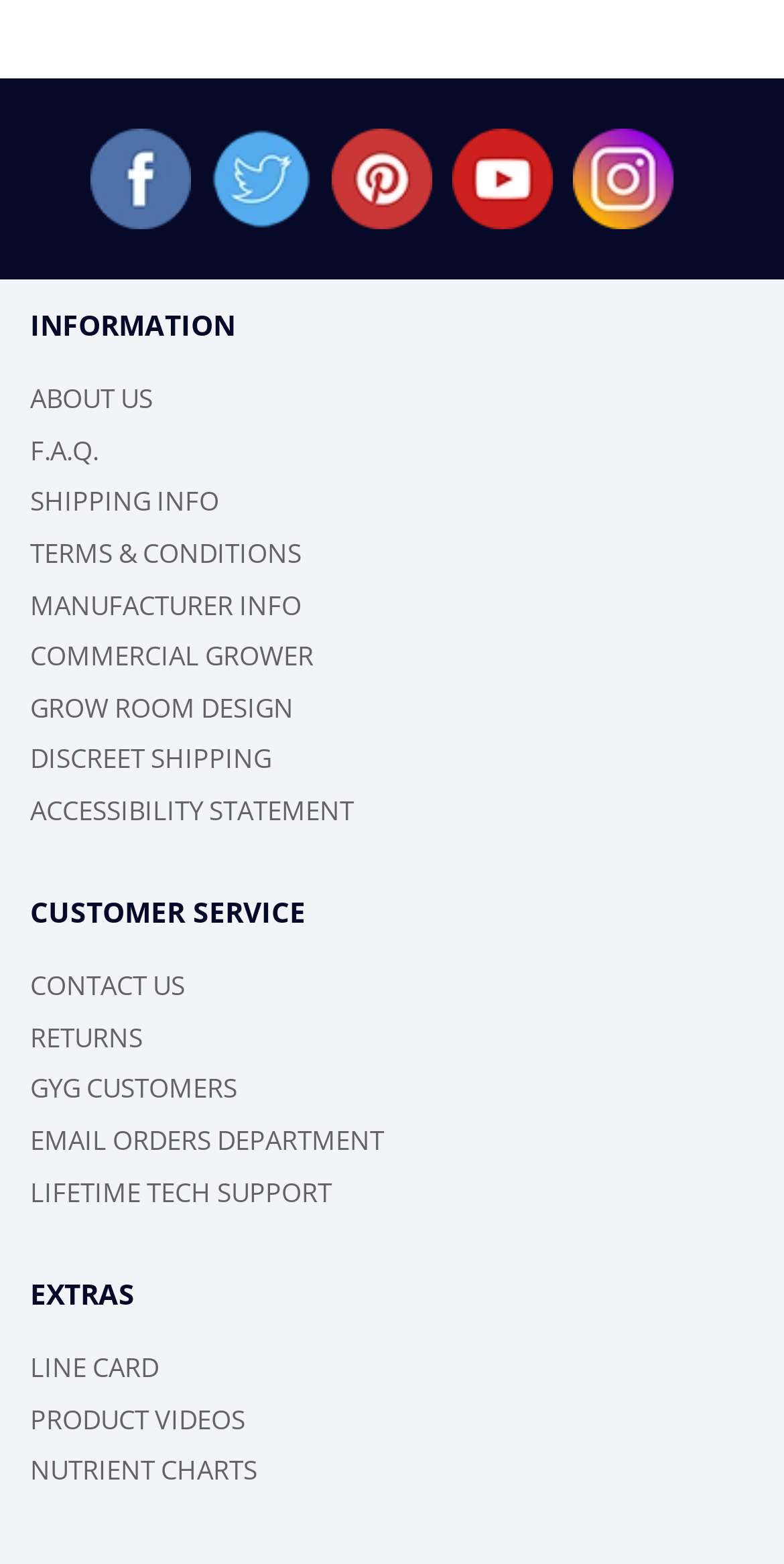Can you provide the bounding box coordinates for the element that should be clicked to implement the instruction: "Learn about the company"?

[0.038, 0.239, 0.195, 0.272]